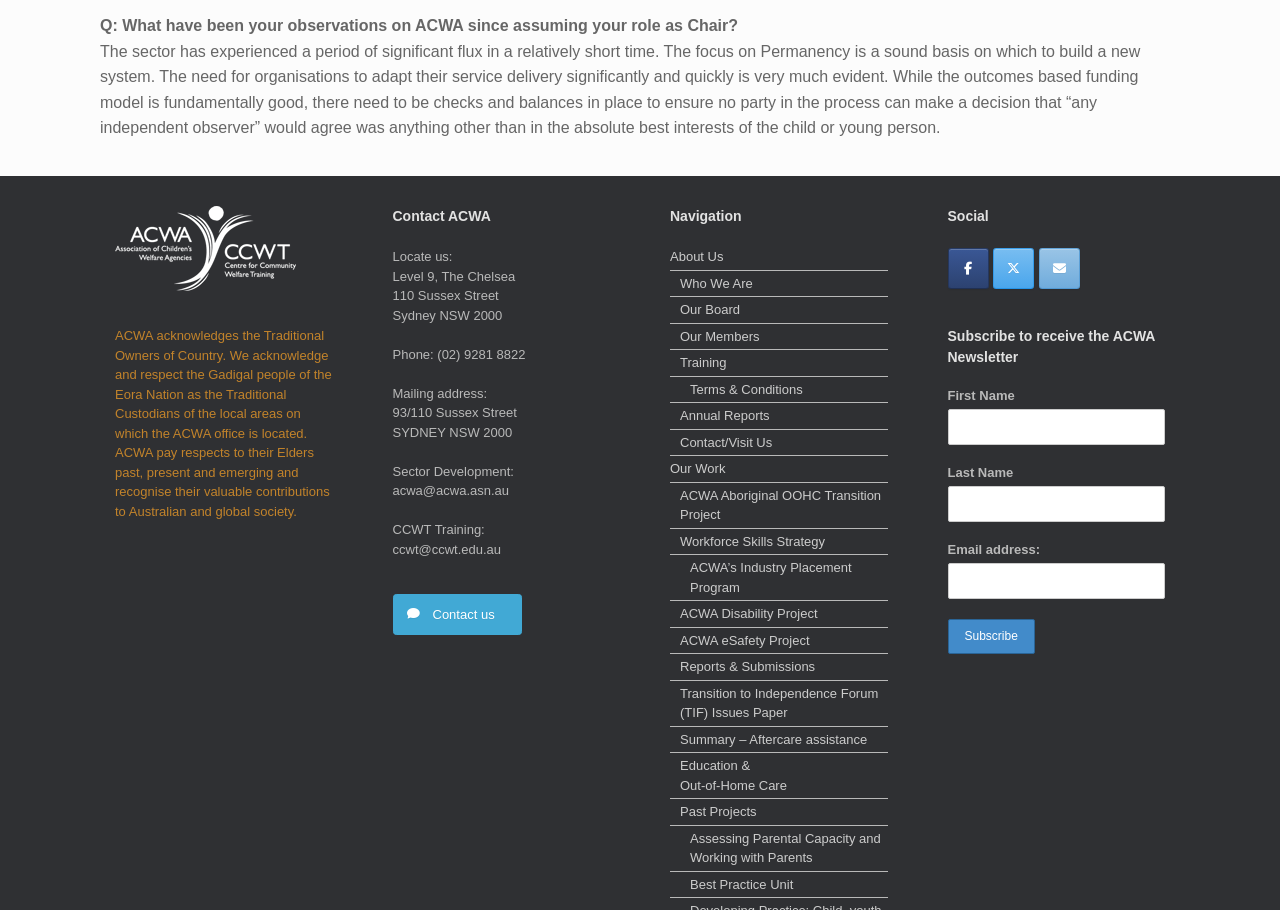From the screenshot, find the bounding box of the UI element matching this description: "parent_node: First Name name="MMERGE1"". Supply the bounding box coordinates in the form [left, top, right, bottom], each a float between 0 and 1.

[0.74, 0.449, 0.91, 0.489]